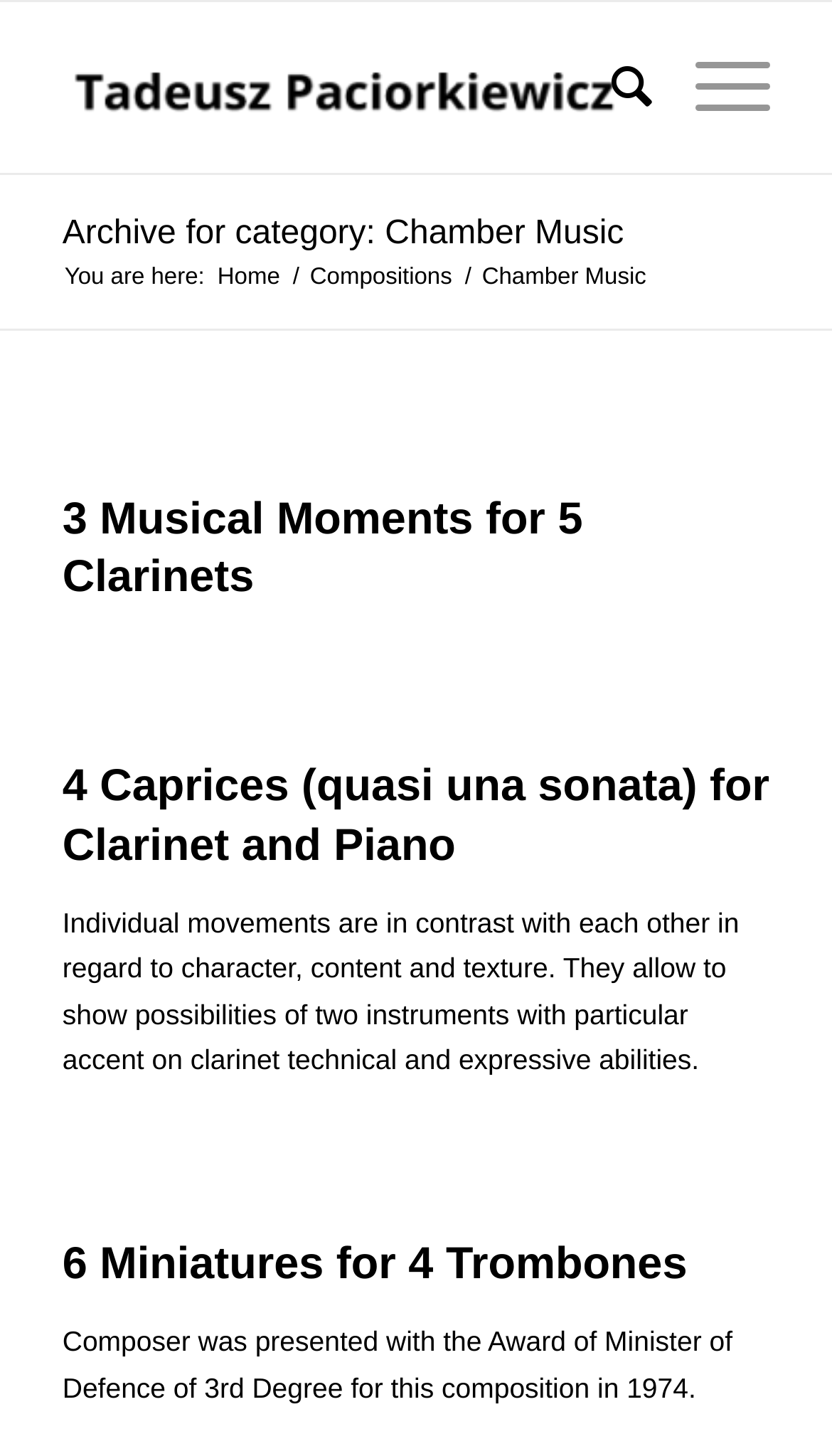Please find the bounding box coordinates of the element that must be clicked to perform the given instruction: "Go to the home page". The coordinates should be four float numbers from 0 to 1, i.e., [left, top, right, bottom].

[0.254, 0.18, 0.344, 0.202]